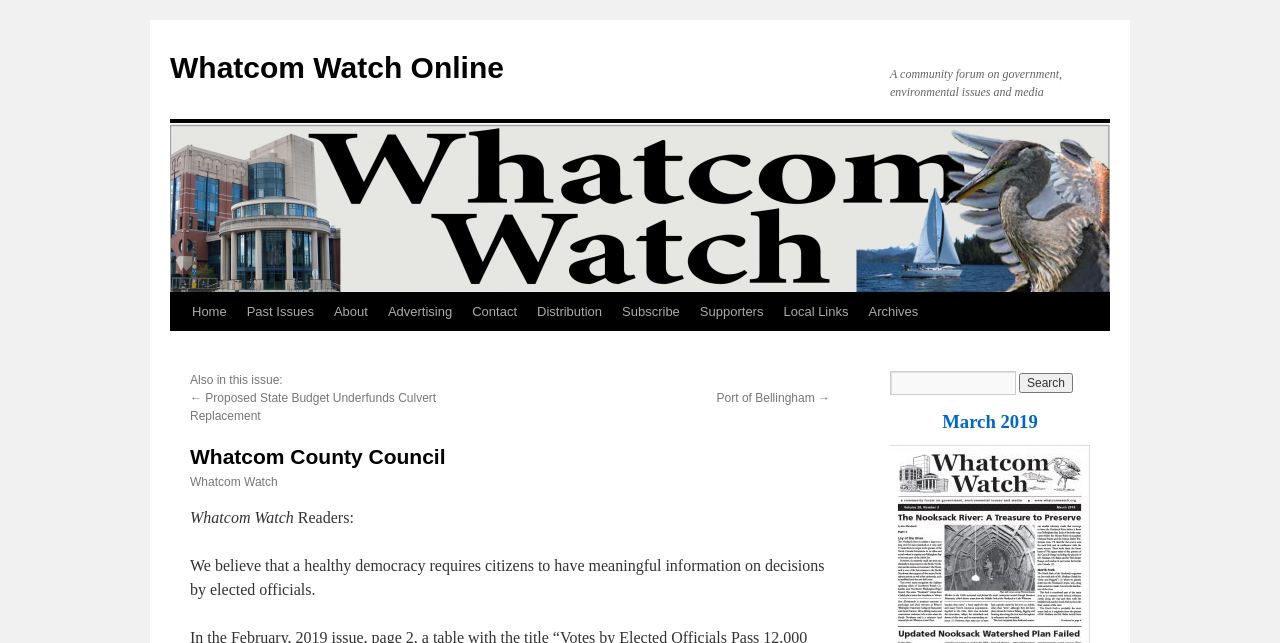Based on the image, provide a detailed response to the question:
What is the current issue being discussed?

The link 'March 2019' suggests that the current issue being discussed on this website is related to March 2019.